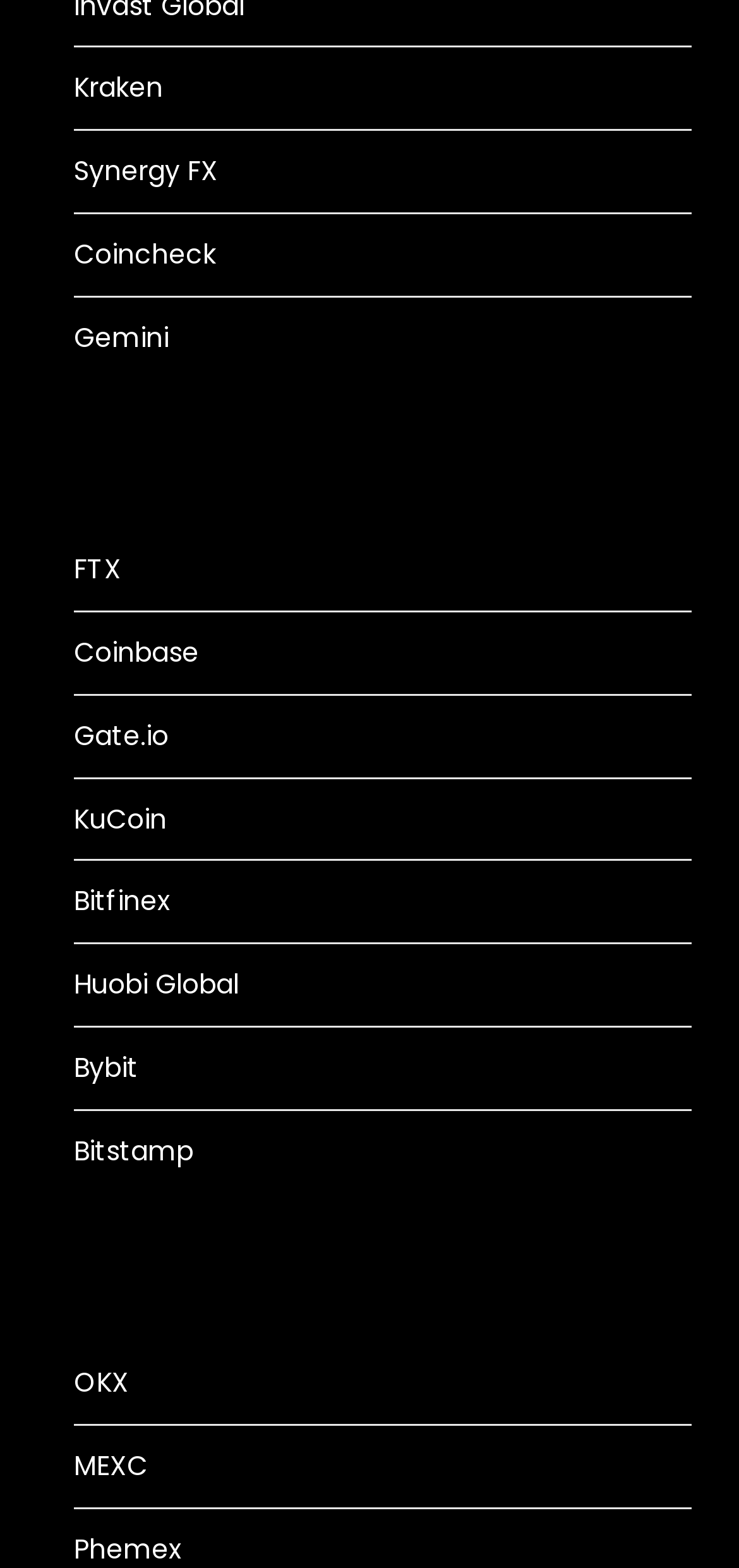Please locate the bounding box coordinates for the element that should be clicked to achieve the following instruction: "explore FTX". Ensure the coordinates are given as four float numbers between 0 and 1, i.e., [left, top, right, bottom].

[0.1, 0.351, 0.164, 0.375]